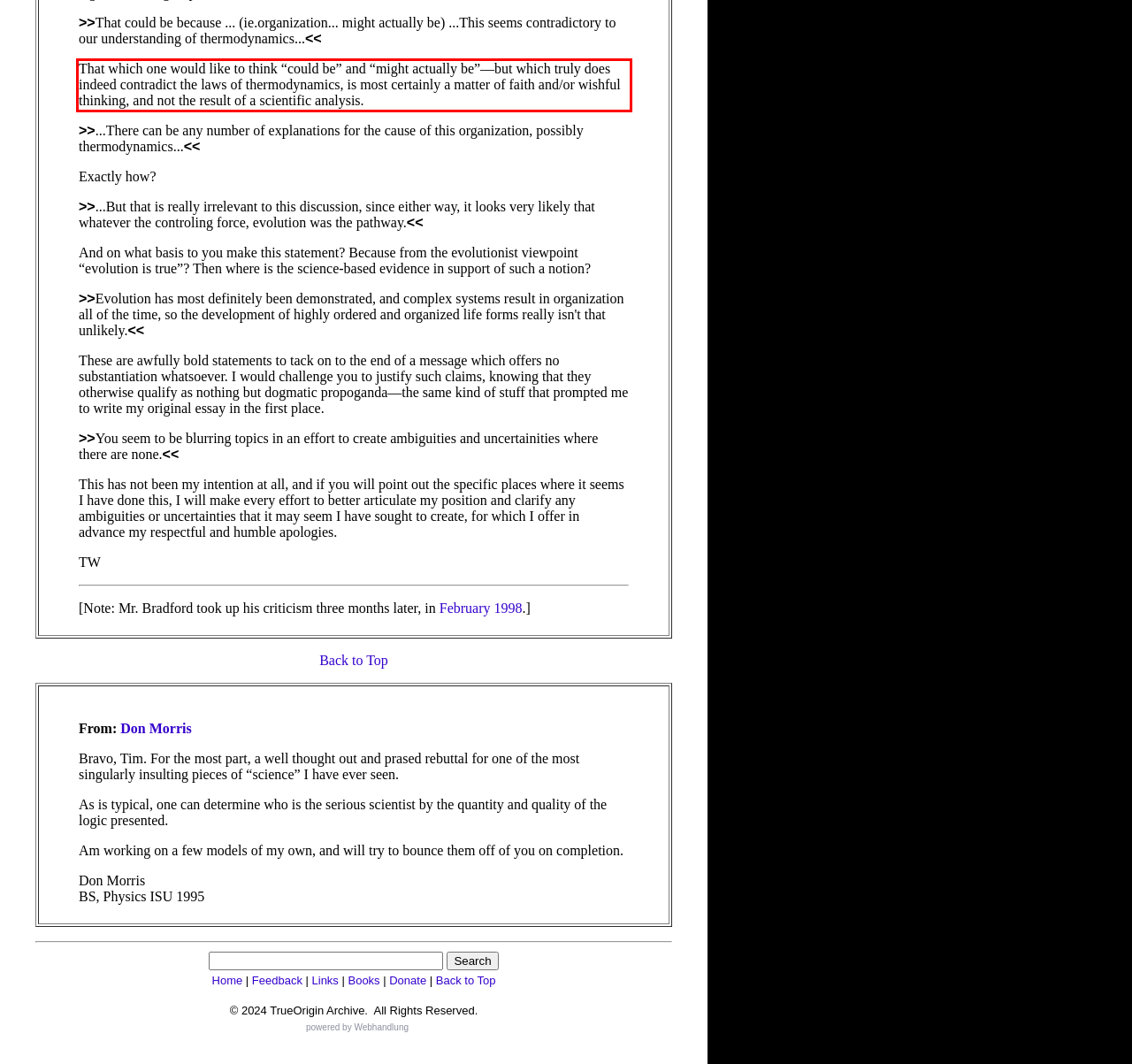Locate the red bounding box in the provided webpage screenshot and use OCR to determine the text content inside it.

That which one would like to think “could be” and “might actually be”—but which truly does indeed contradict the laws of thermodynamics, is most certainly a matter of faith and/or wishful thinking, and not the result of a scientific analysis.